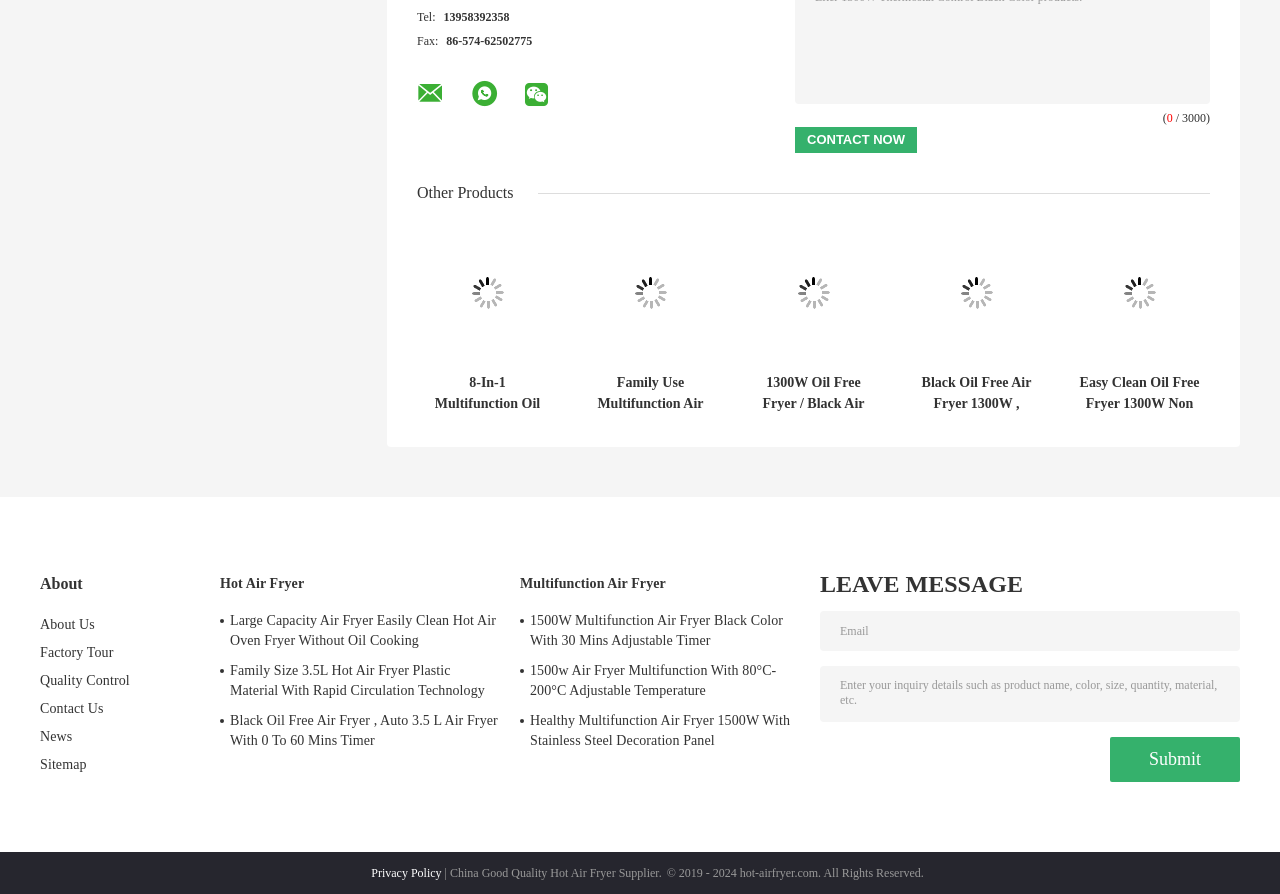Determine the bounding box coordinates for the UI element described. Format the coordinates as (top-left x, top-left y, bottom-right x, bottom-right y) and ensure all values are between 0 and 1. Element description: value="Submit"

[0.867, 0.824, 0.969, 0.874]